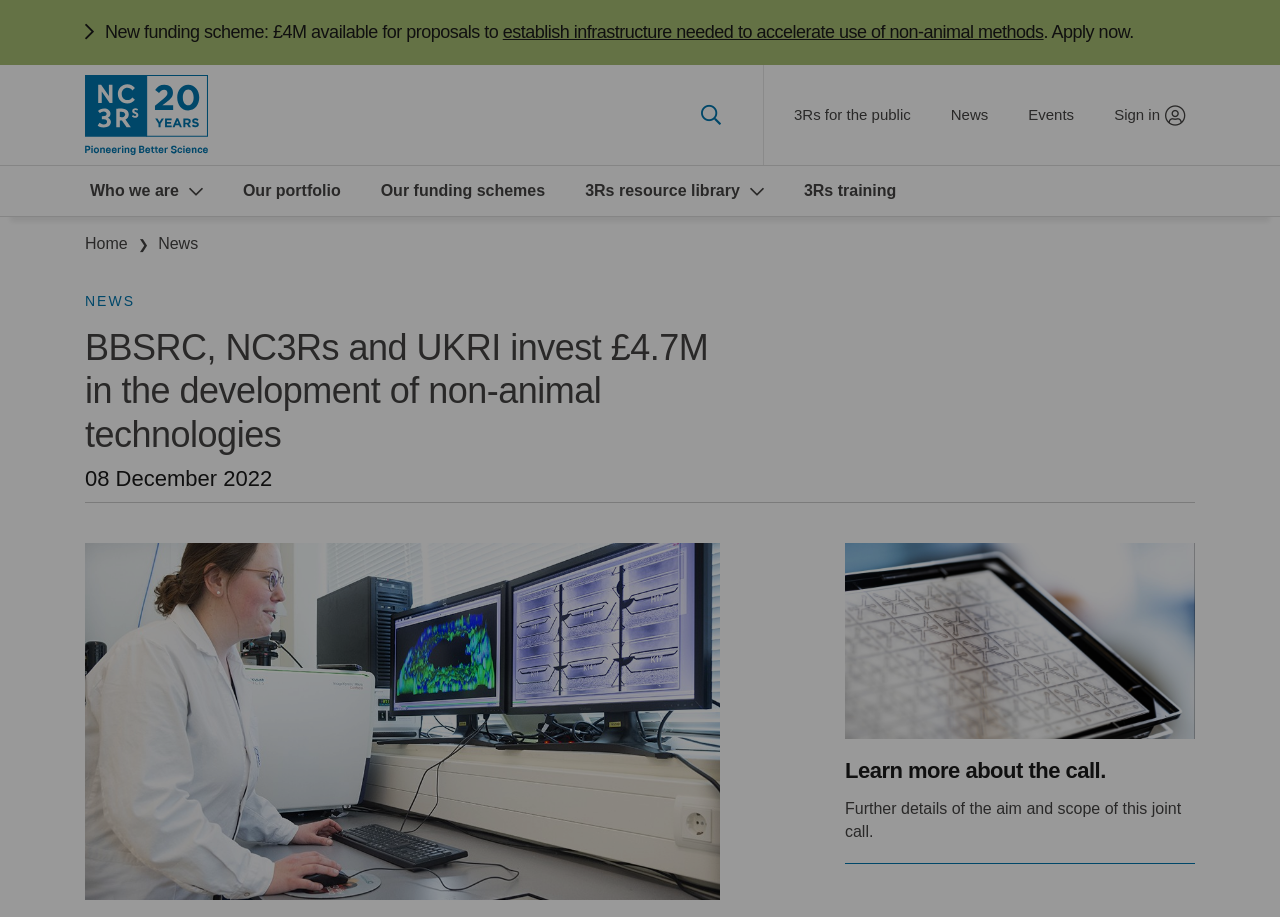What is the deadline for applying?
Based on the screenshot, provide a one-word or short-phrase response.

Not specified